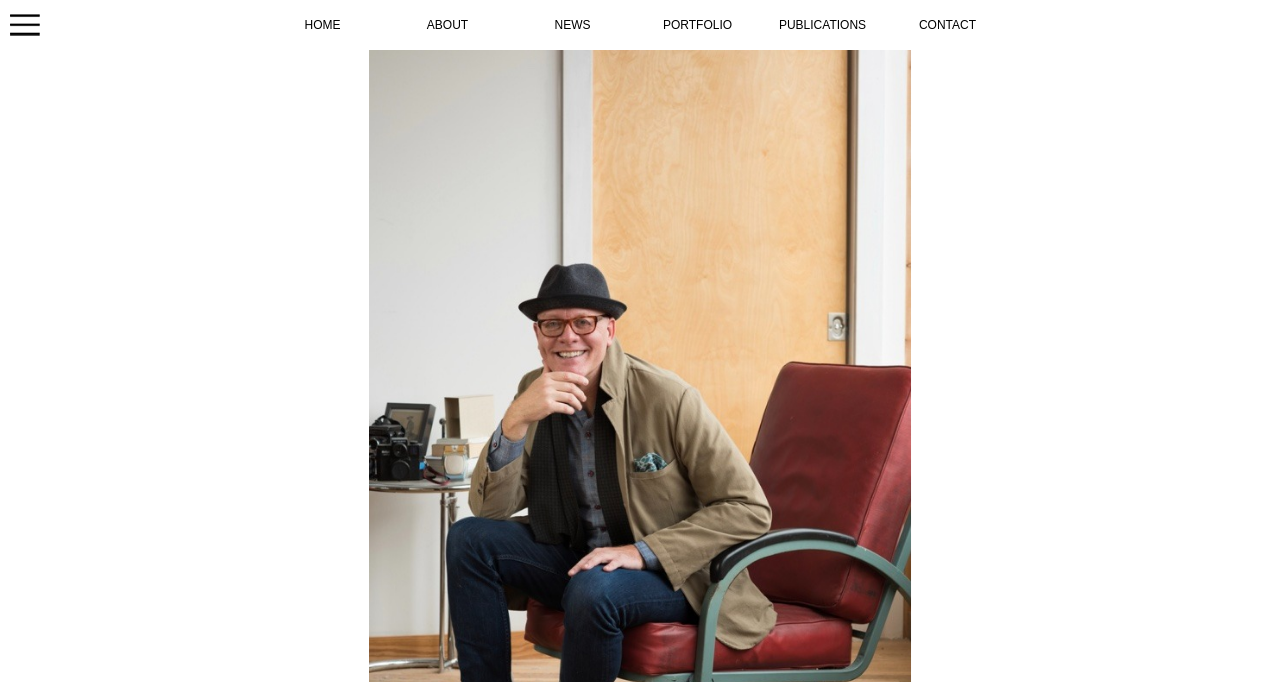Find the coordinates for the bounding box of the element with this description: "PUBLICATIONS".

[0.594, 0.015, 0.691, 0.059]